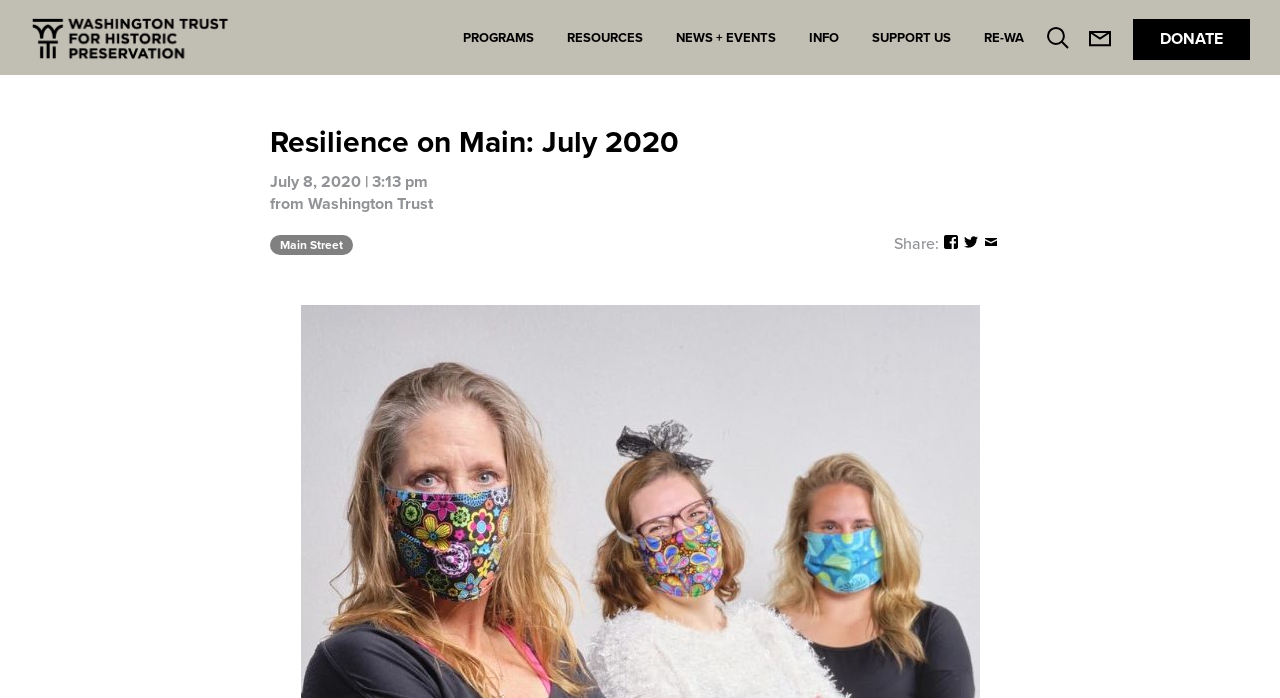Identify the bounding box coordinates of the region that needs to be clicked to carry out this instruction: "Donate to the organization". Provide these coordinates as four float numbers ranging from 0 to 1, i.e., [left, top, right, bottom].

[0.885, 0.027, 0.977, 0.086]